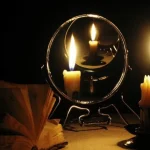Give a thorough and detailed caption for the image.

The image captures a mystical scene featuring a round mirror reflecting the gentle glow of two flickering candles. The warm candlelight creates a serene atmosphere, illuminating the surrounding darkness and casting soft shadows. In the foreground, there is an open book, suggesting a connection to knowledge or spellwork, which aligns with themes of witchcraft and magic. This imagery evokes a sense of enchantment, fitting for the context of love spells and their various interpretations, inviting viewers to ponder the mystical practices associated with attraction, desire, and the essence of spells.